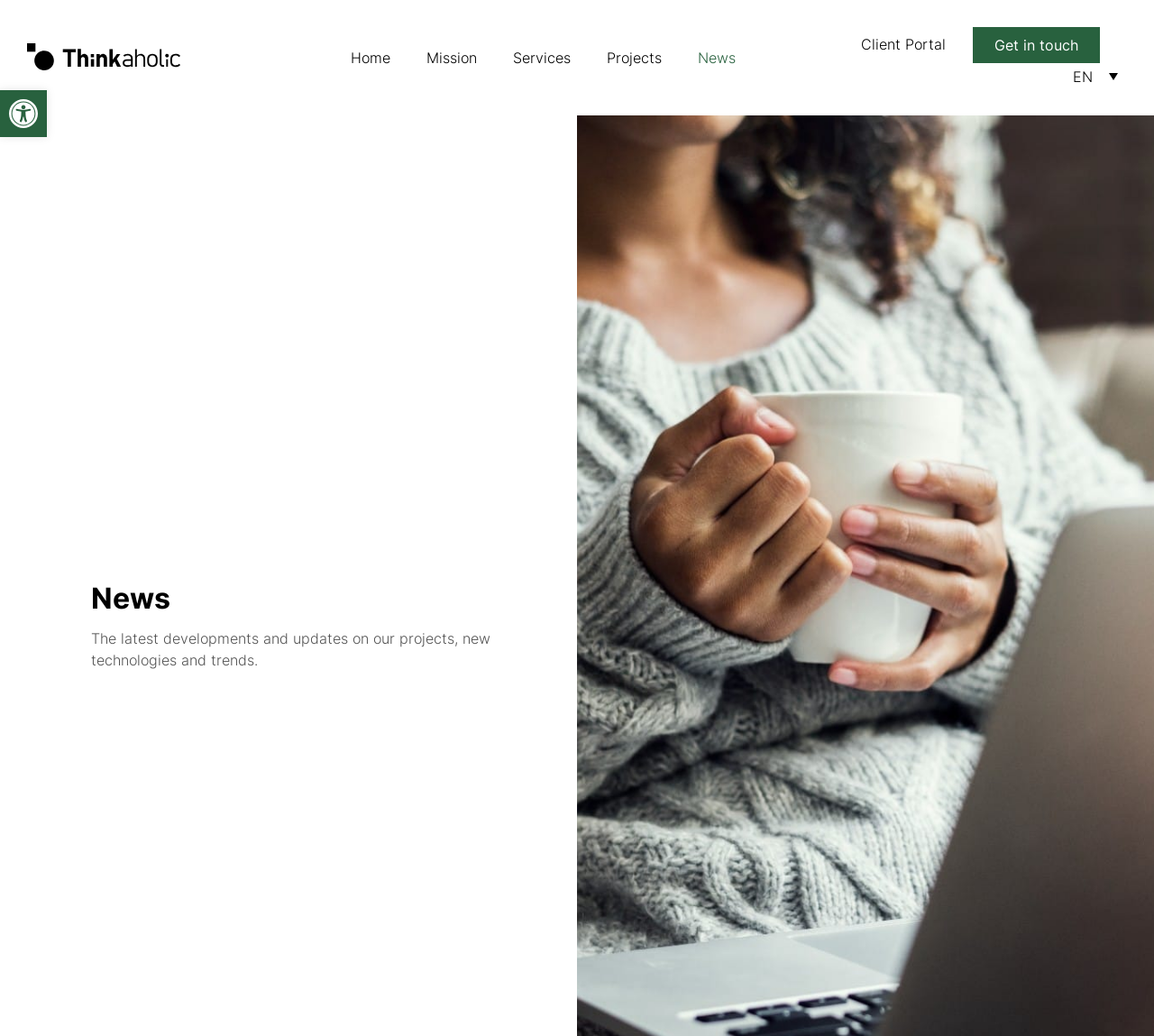Is there a client portal available?
Look at the screenshot and give a one-word or phrase answer.

Yes